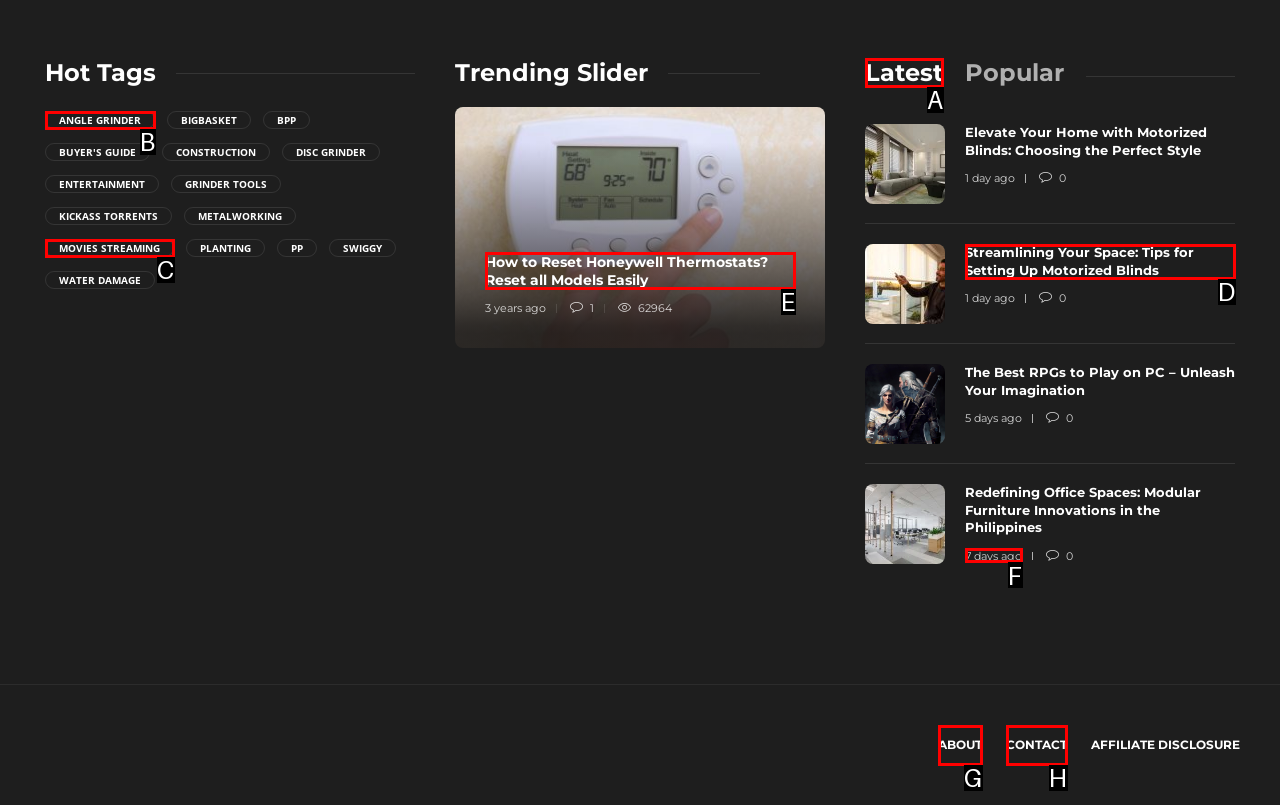Identify which HTML element matches the description: Latest. Answer with the correct option's letter.

A